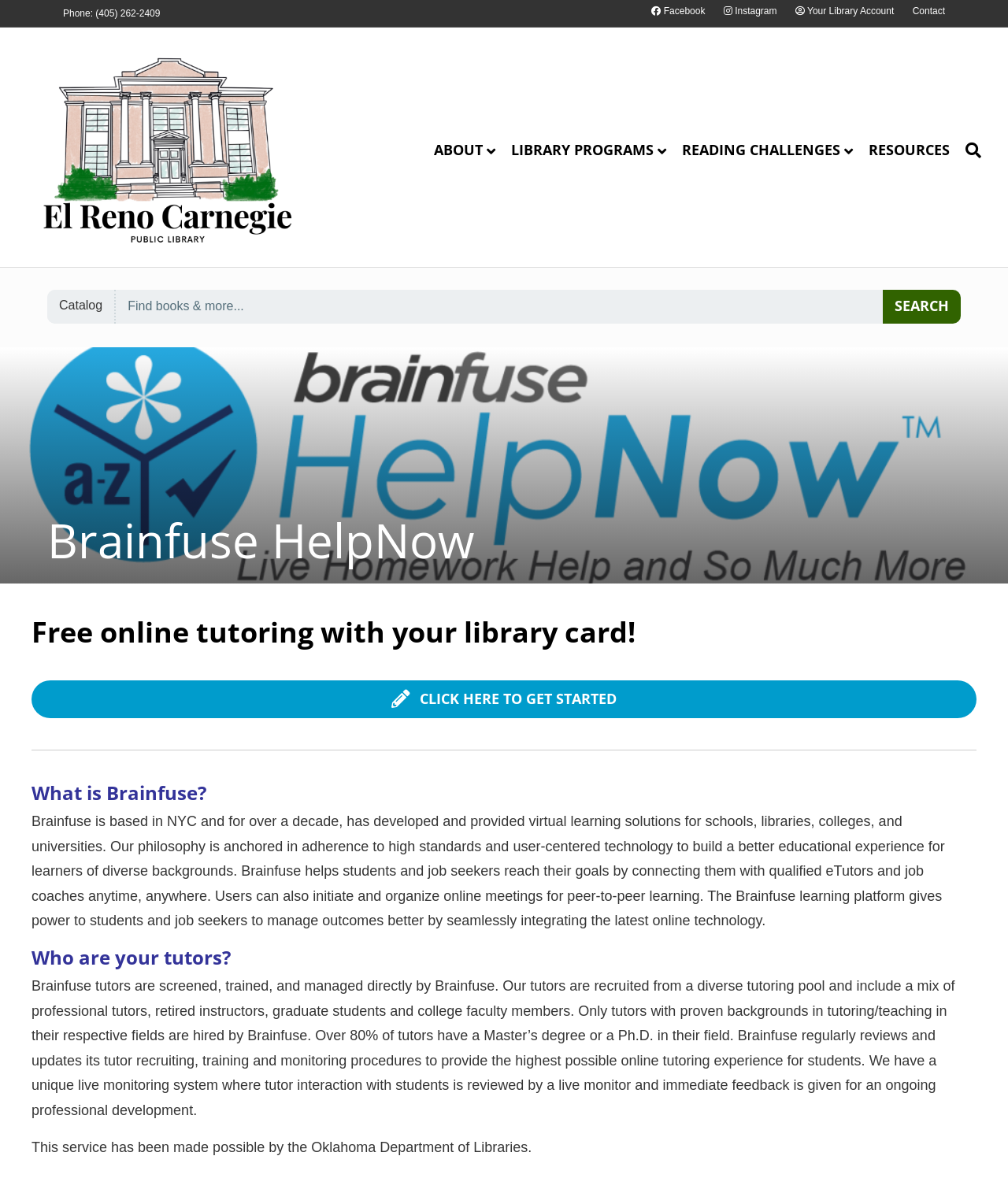What is the purpose of Brainfuse?
Based on the image, give a concise answer in the form of a single word or short phrase.

To connect students and job seekers with tutors and job coaches